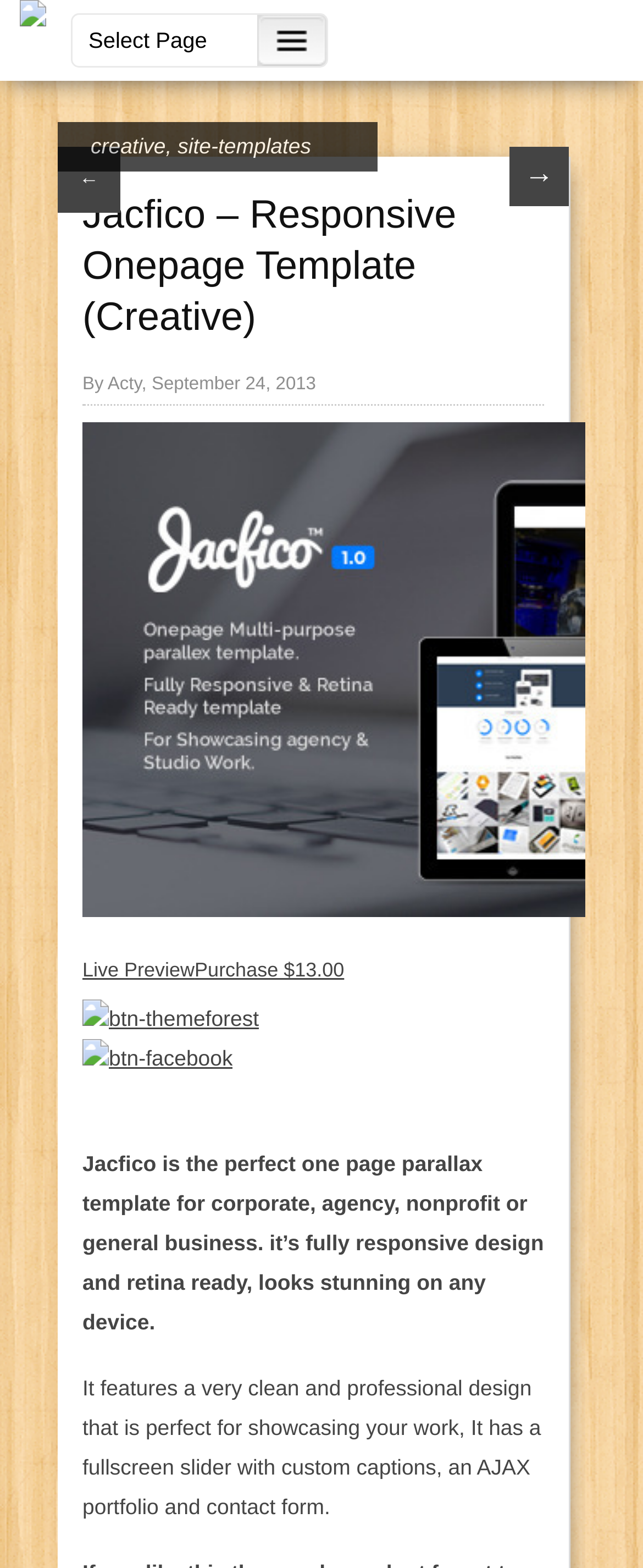Locate the bounding box coordinates of the element I should click to achieve the following instruction: "Click the Facebook button".

[0.128, 0.667, 0.362, 0.683]